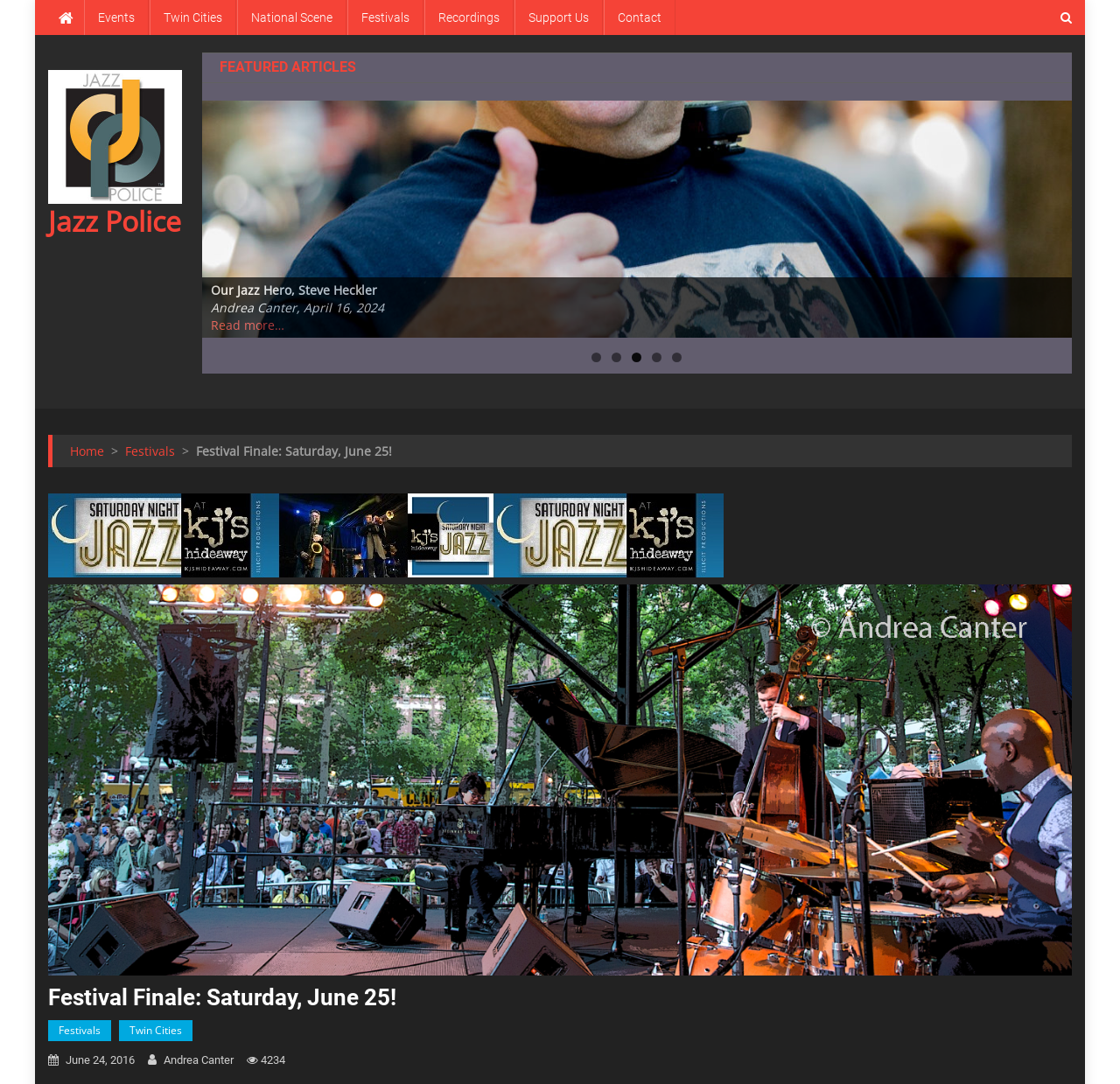Please answer the following query using a single word or phrase: 
What is the date of the festival finale?

Saturday, June 25